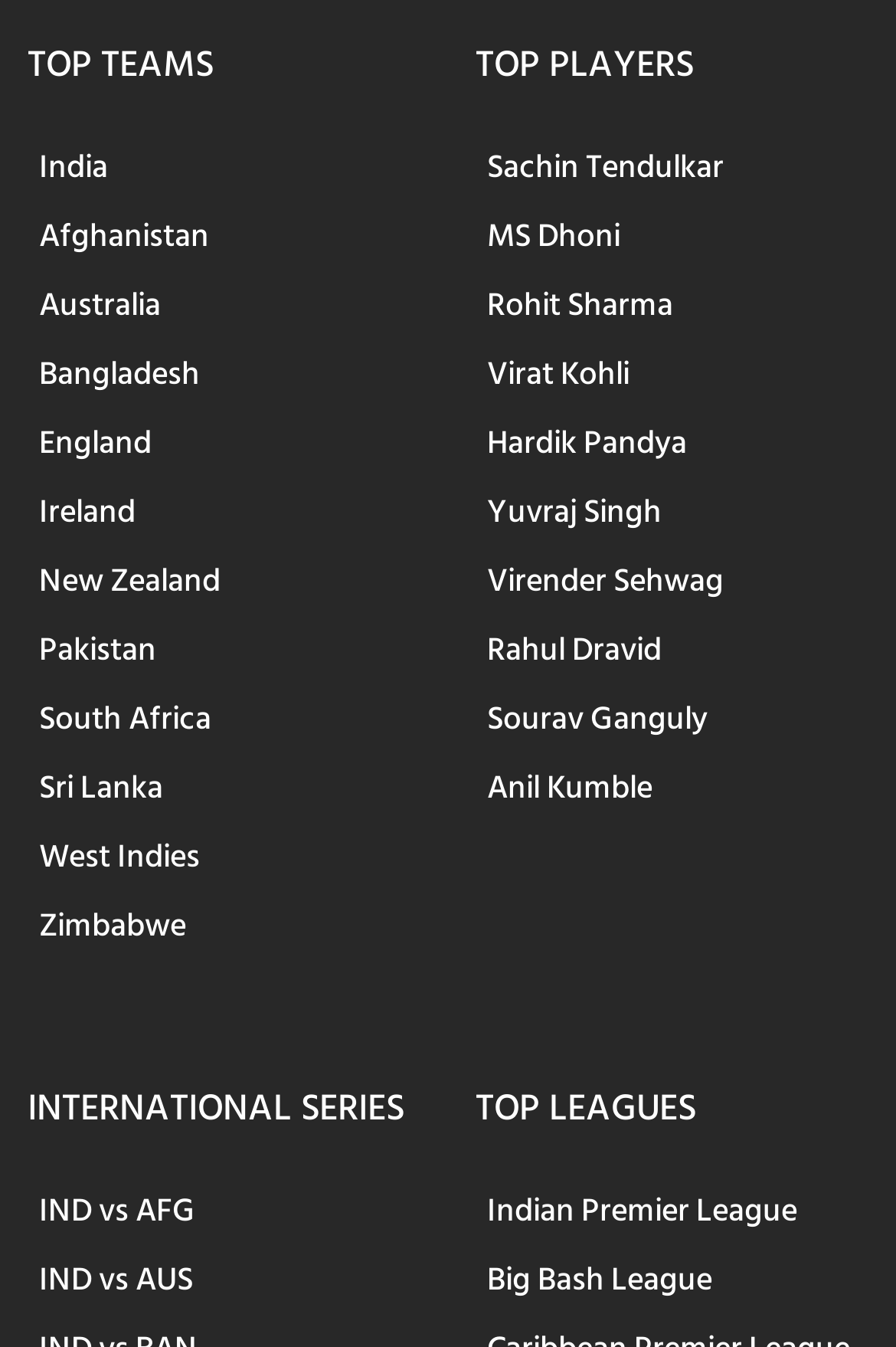What is the first team listed under TOP TEAMS?
Please provide an in-depth and detailed response to the question.

The first team listed under TOP TEAMS is India, which is indicated by the link 'India' with bounding box coordinates [0.031, 0.095, 0.133, 0.152] and OCR text 'India'.